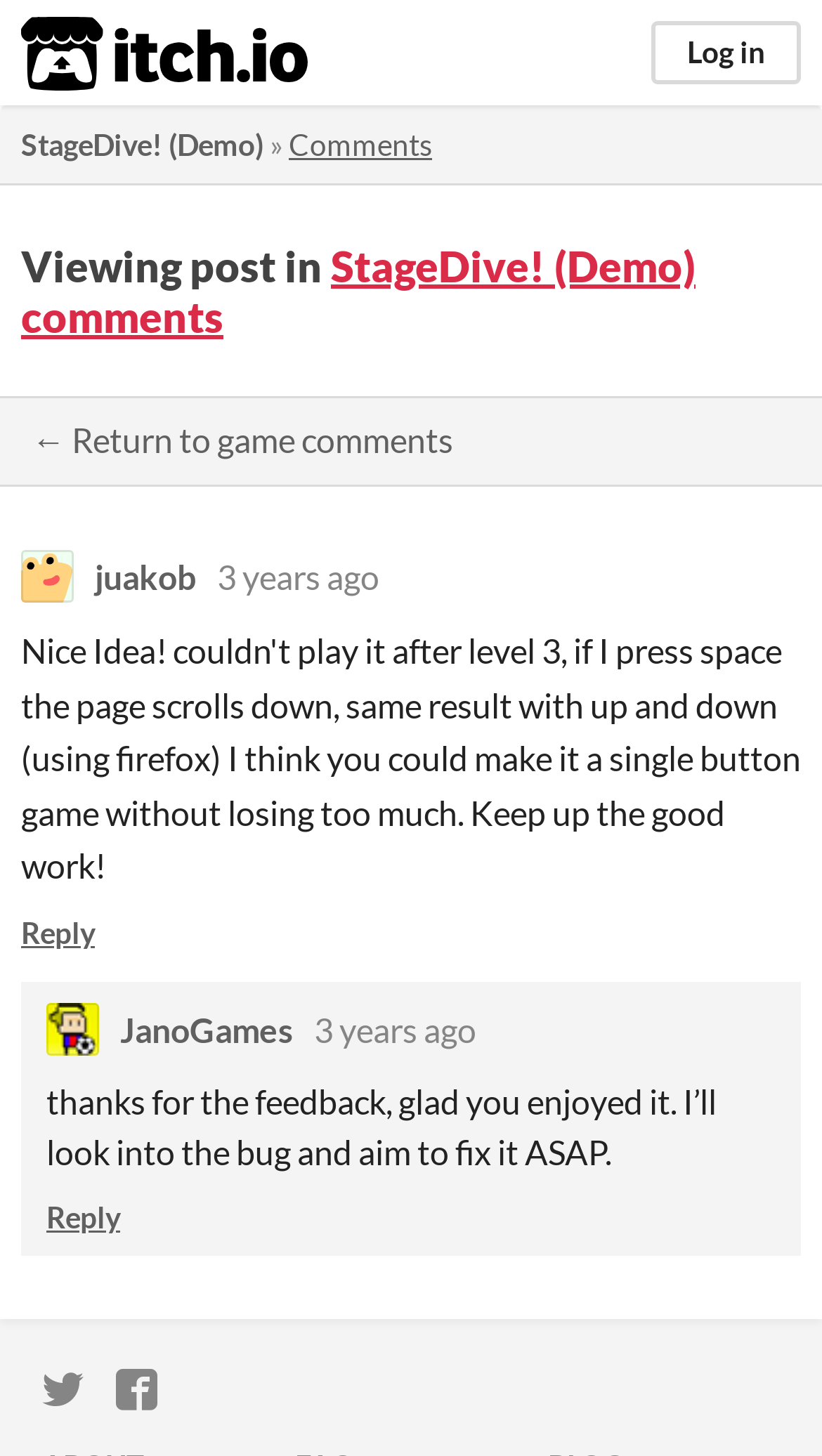Provide your answer in one word or a succinct phrase for the question: 
What is the logo on the top left corner?

itch.io logo